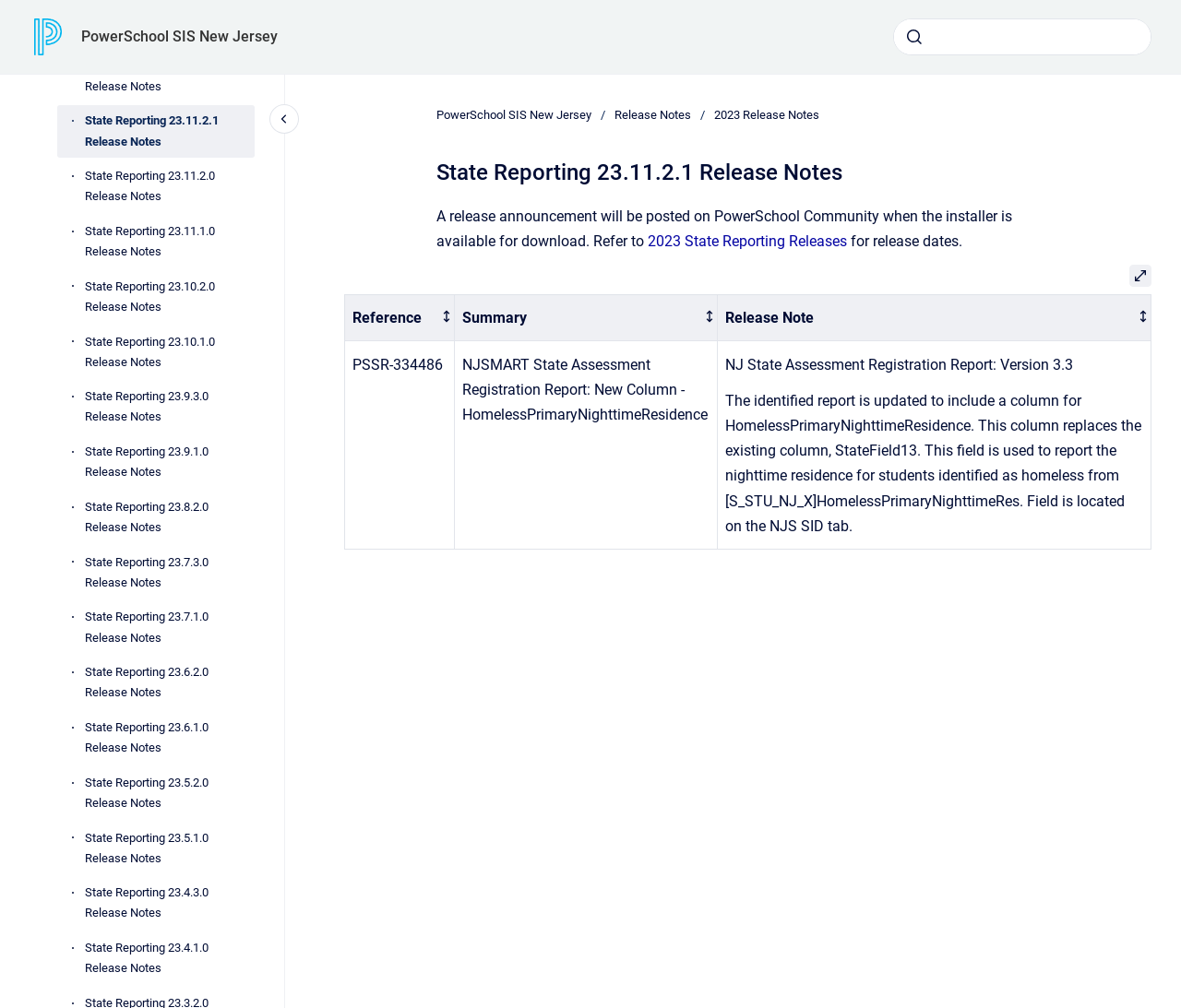Please find the bounding box for the UI element described by: "PowerSchool SIS New Jersey".

[0.37, 0.105, 0.501, 0.123]